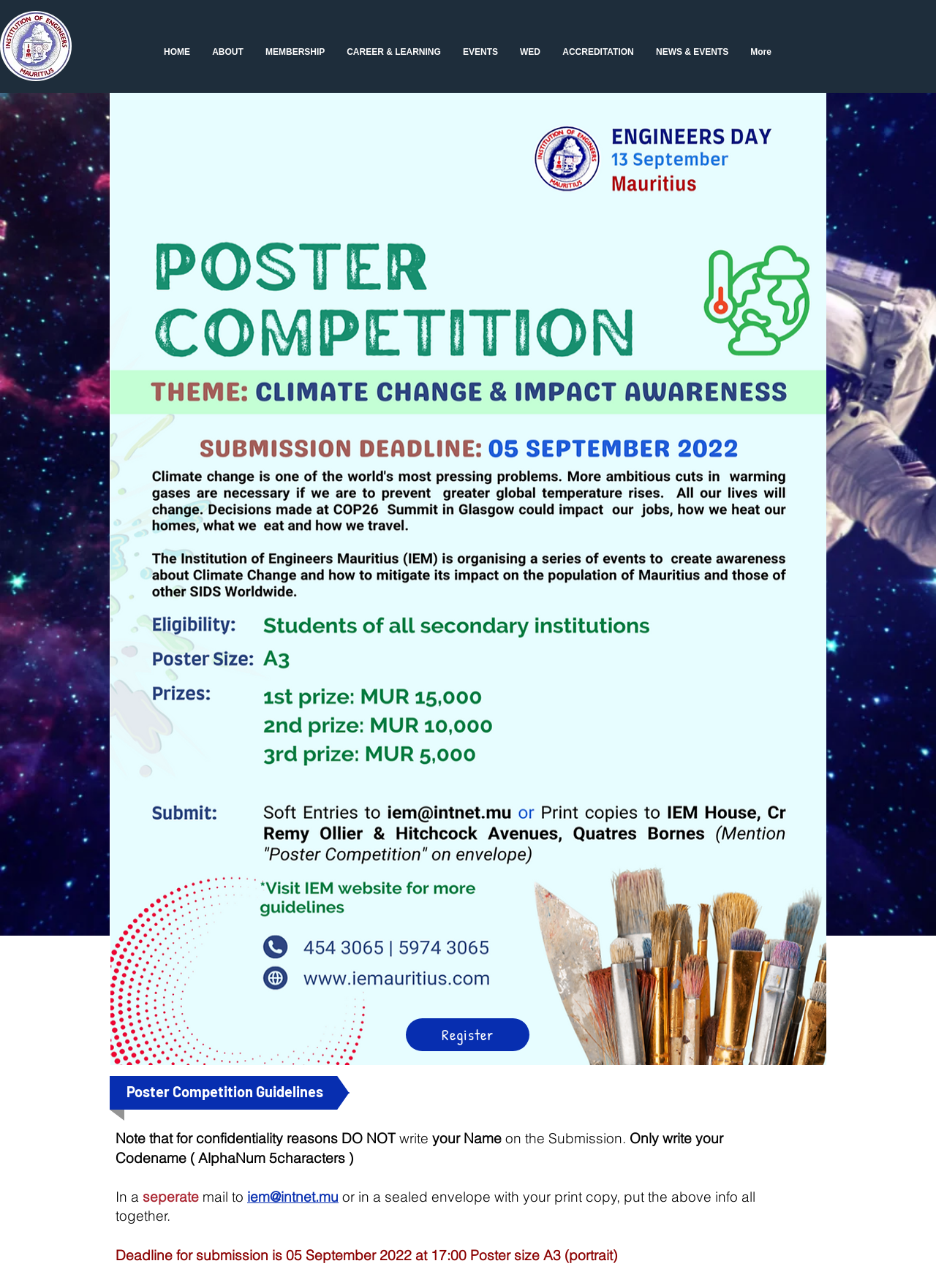Please mark the bounding box coordinates of the area that should be clicked to carry out the instruction: "Click the 'HOME' link".

[0.163, 0.009, 0.215, 0.072]